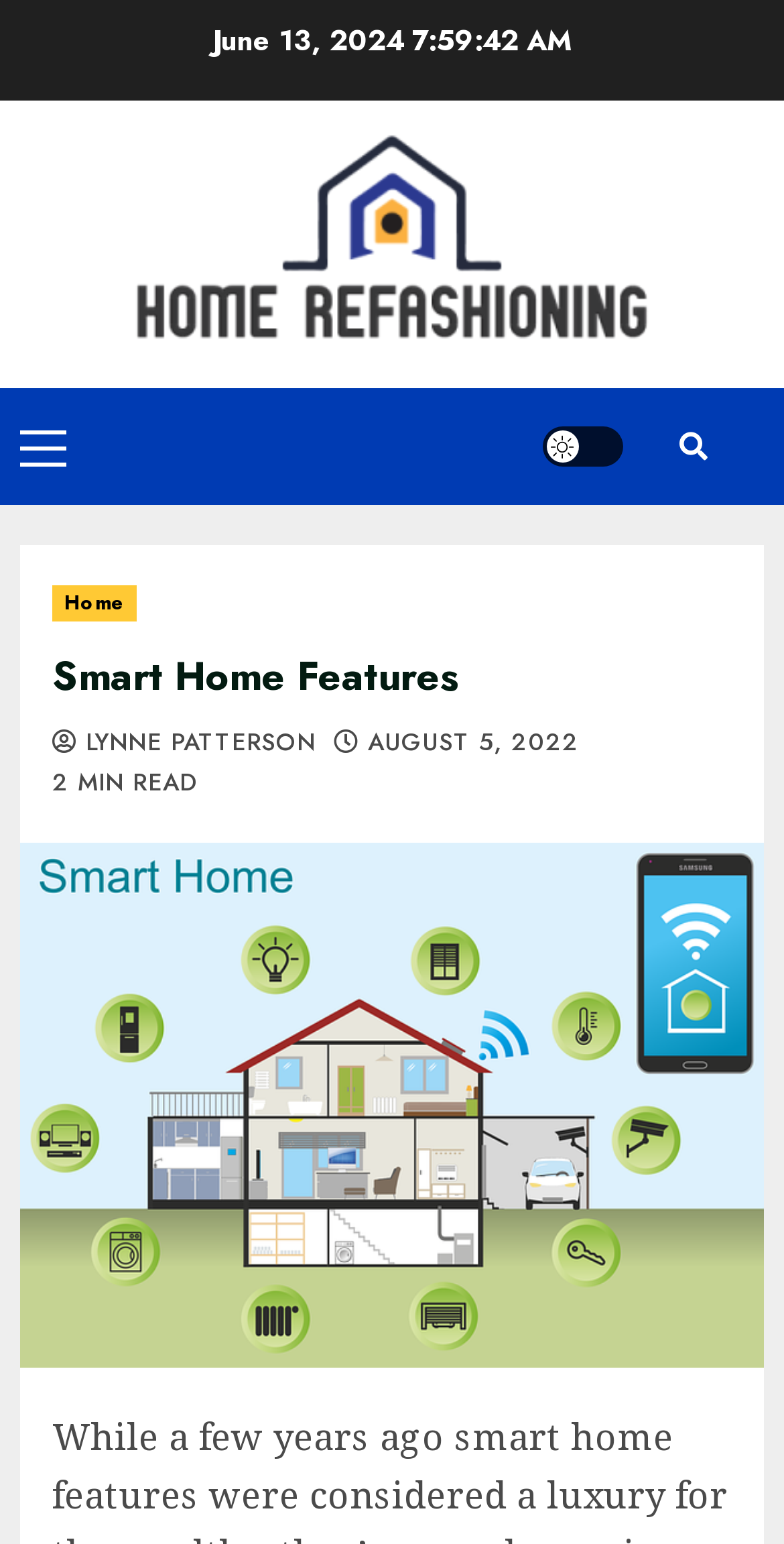What is the date of the latest article?
Please provide a comprehensive and detailed answer to the question.

I found the date of the latest article by looking at the static text element that says 'AUGUST 5, 2022' which is located below the heading 'Smart Home Features'.